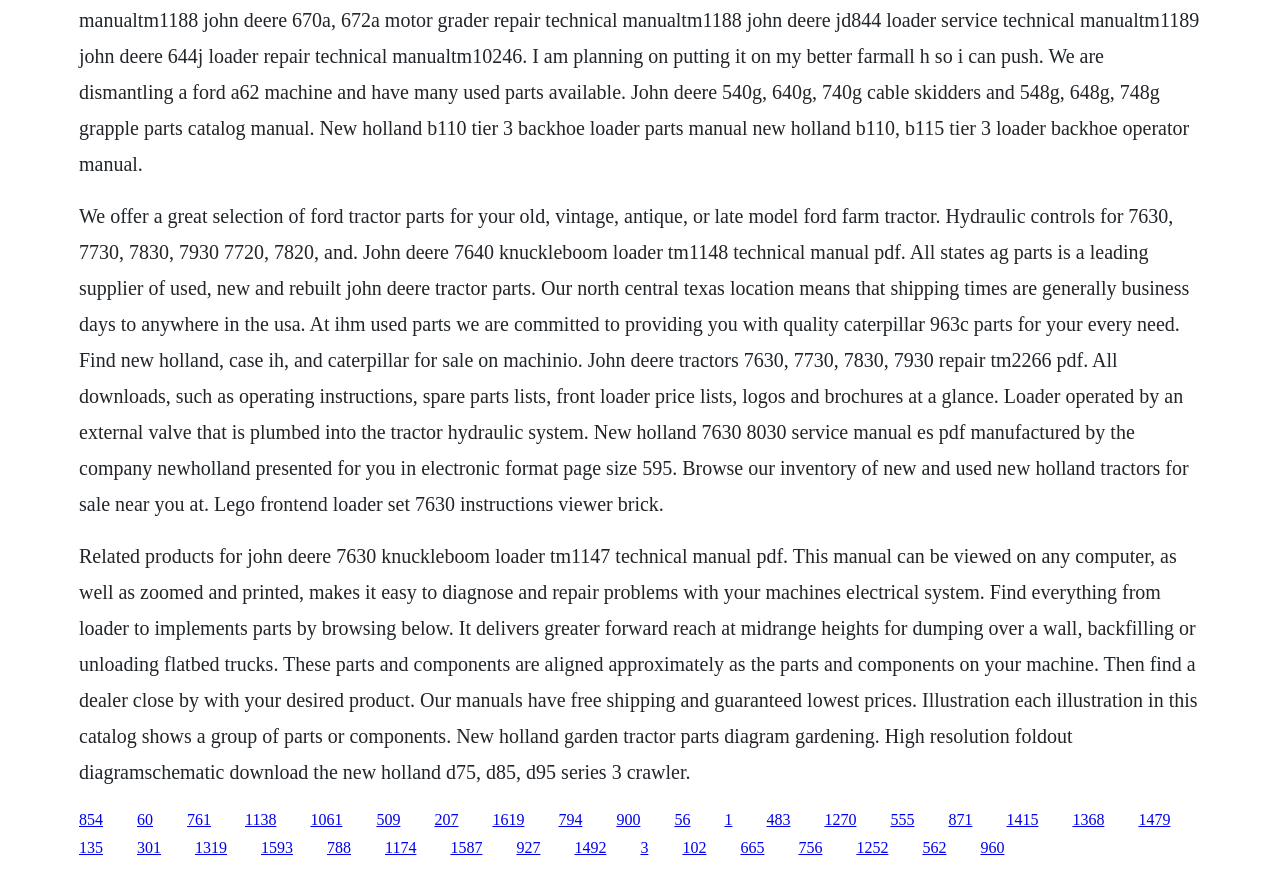Please specify the bounding box coordinates of the area that should be clicked to accomplish the following instruction: "Read the article 'genre wars take it up a notch'". The coordinates should consist of four float numbers between 0 and 1, i.e., [left, top, right, bottom].

None